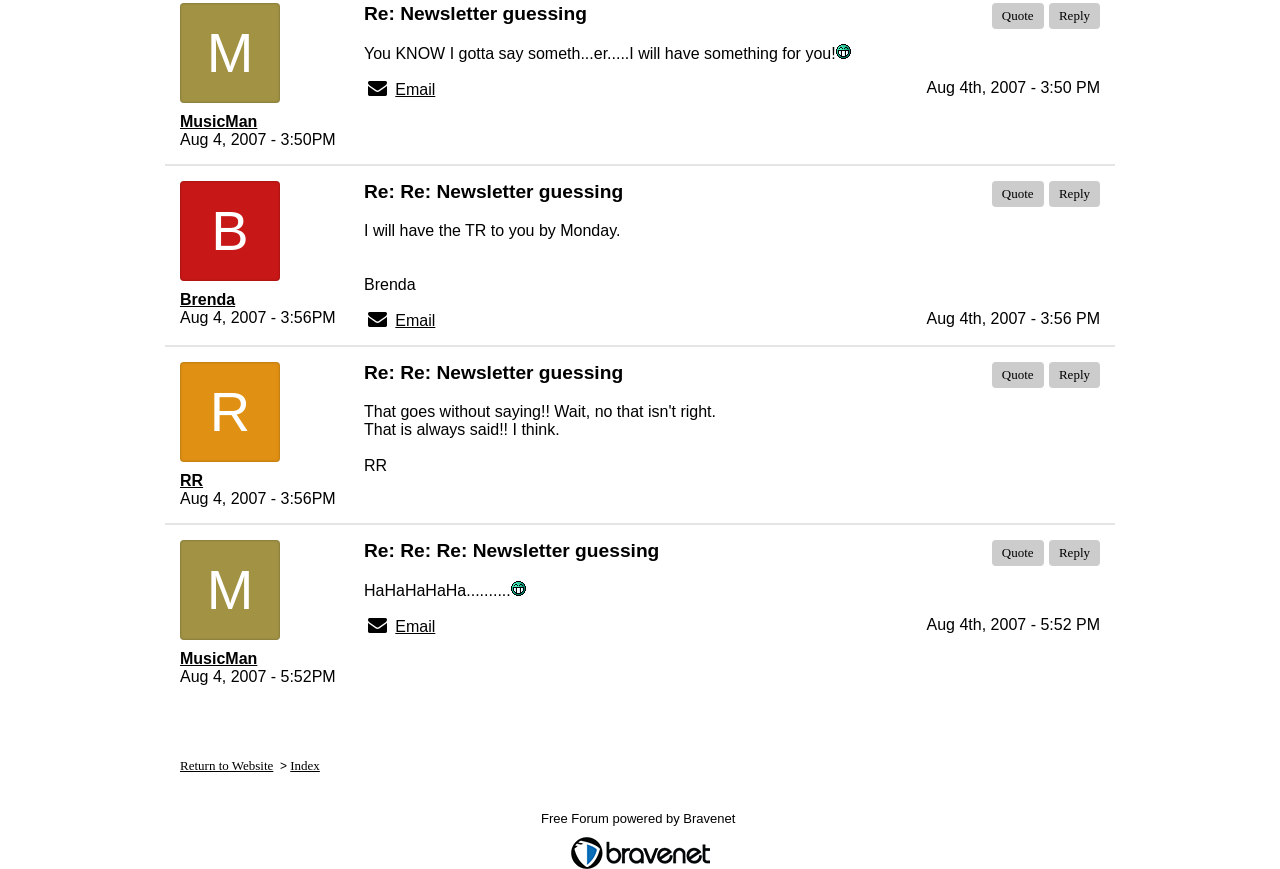Please find the bounding box coordinates (top-left x, top-left y, bottom-right x, bottom-right y) in the screenshot for the UI element described as follows: Free Forum powered by Bravenet

[0.423, 0.933, 0.577, 0.962]